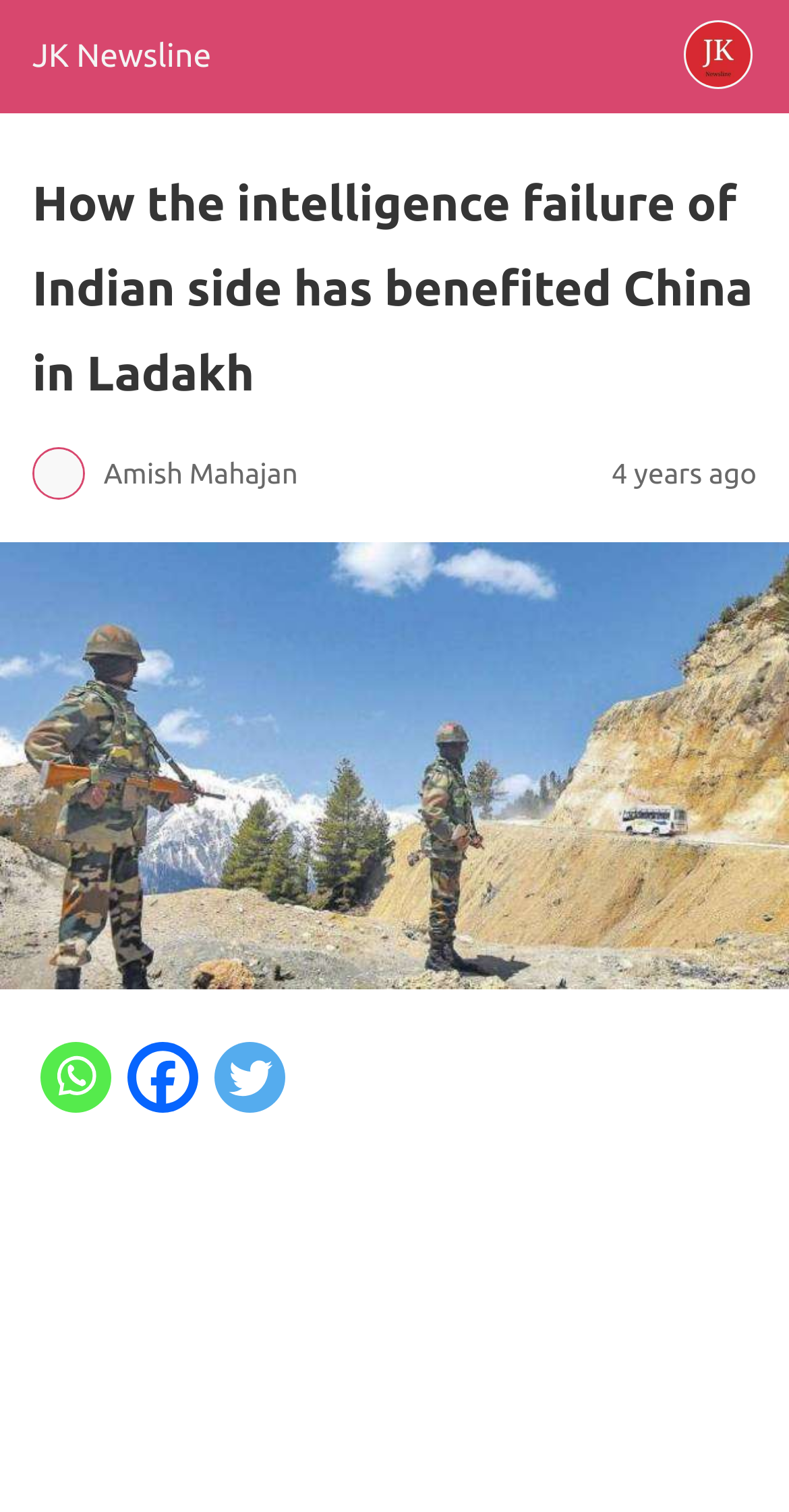Based on the element description JK Newsline, identify the bounding box coordinates for the UI element. The coordinates should be in the format (top-left x, top-left y, bottom-right x, bottom-right y) and within the 0 to 1 range.

[0.041, 0.025, 0.268, 0.05]